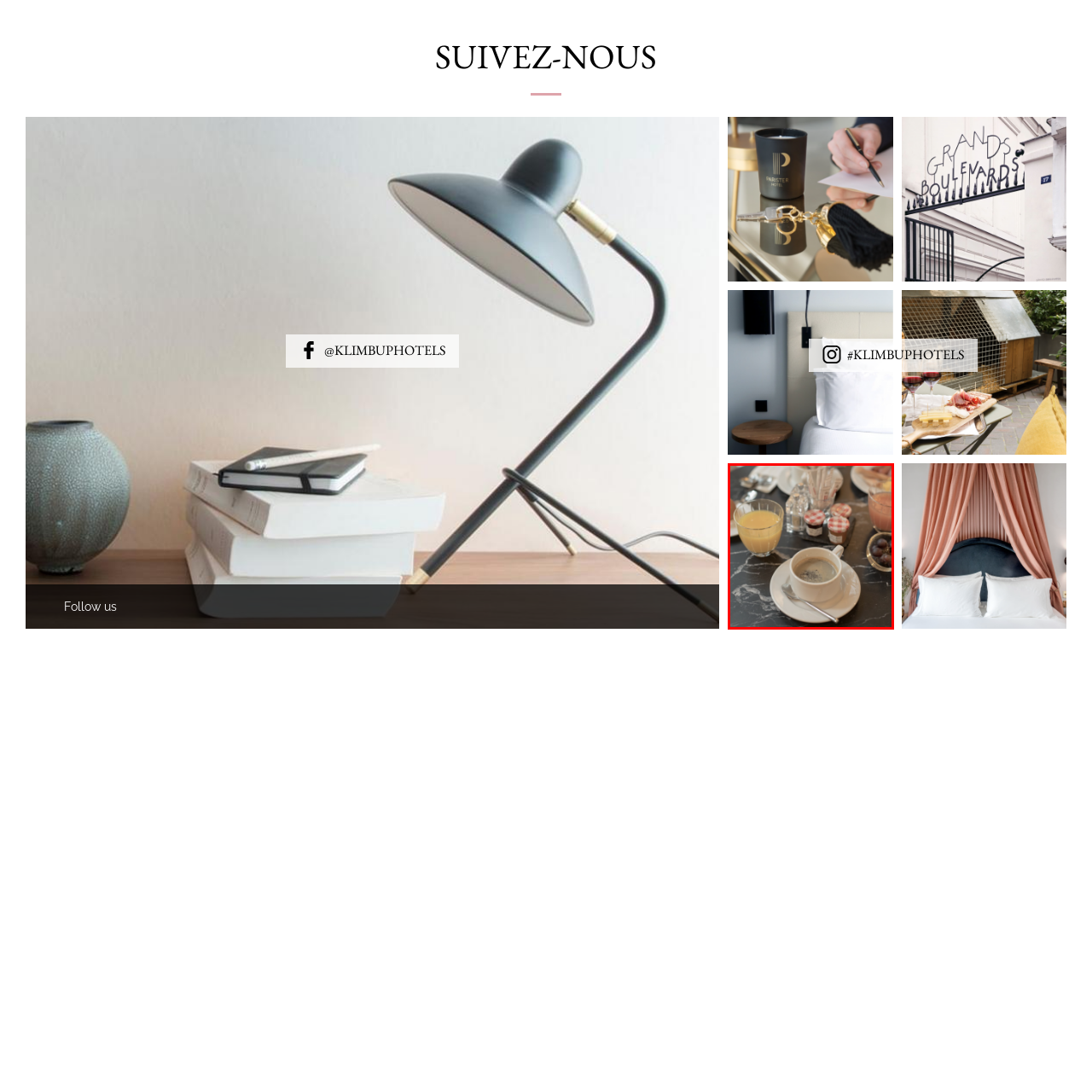Observe the image area highlighted by the pink border and answer the ensuing question in detail, using the visual cues: 
What type of juice is in the glass?

The caption specifically mentions that the glass contains freshly squeezed orange juice, which implies that the juice is made from oranges.